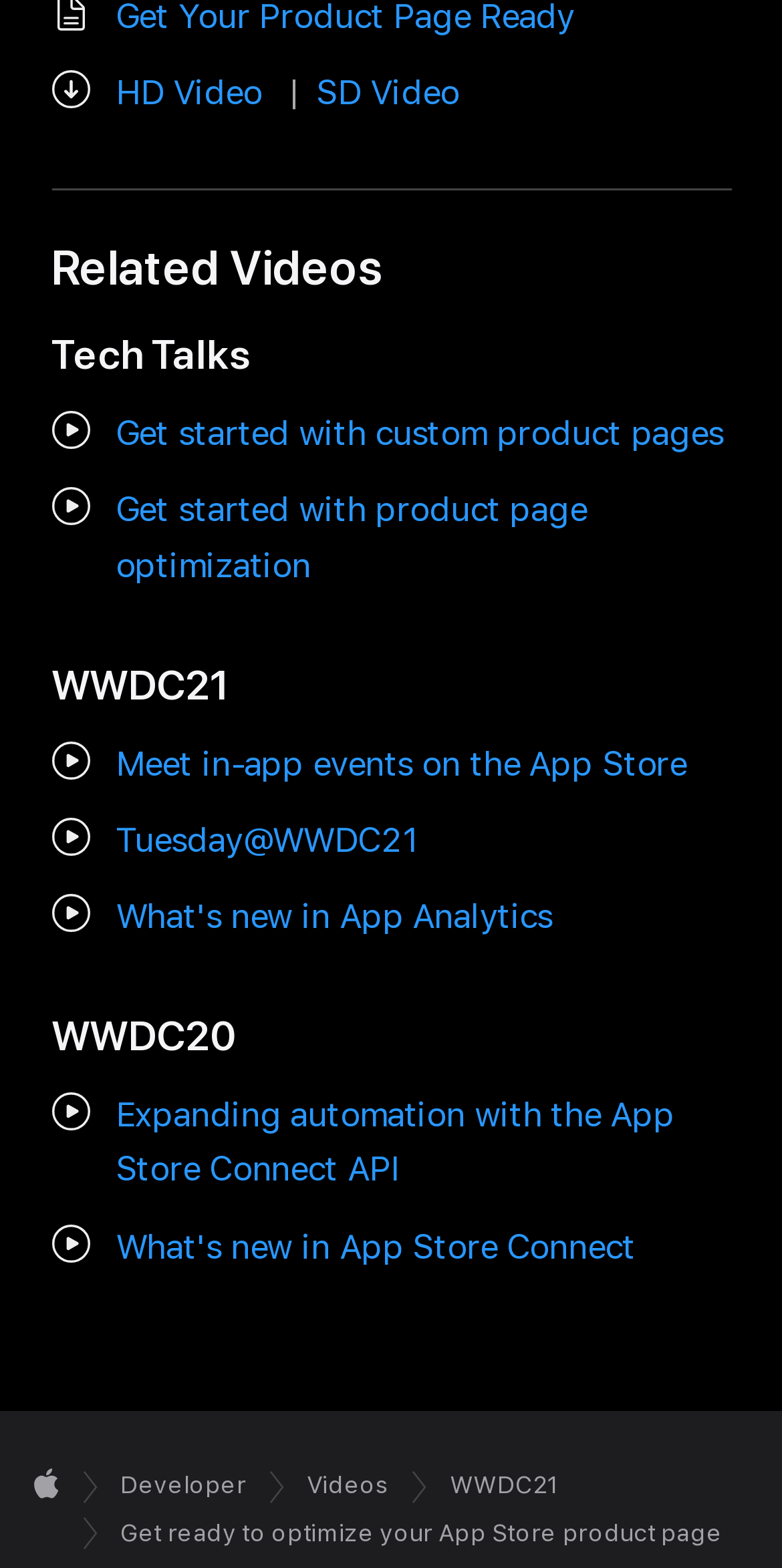Please identify the bounding box coordinates of the area that needs to be clicked to follow this instruction: "Explore Related Videos".

[0.065, 0.154, 0.935, 0.201]